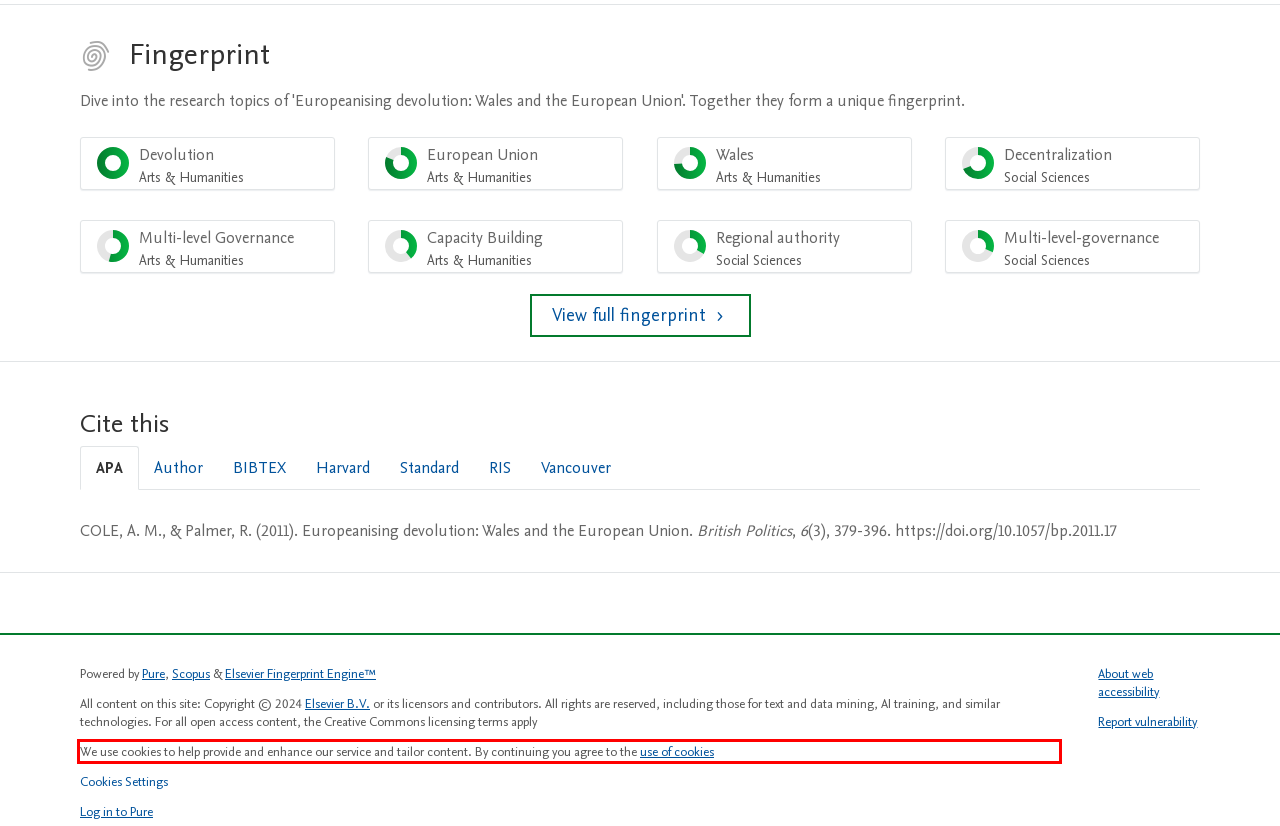Using the provided screenshot, read and generate the text content within the red-bordered area.

We use cookies to help provide and enhance our service and tailor content. By continuing you agree to the use of cookies